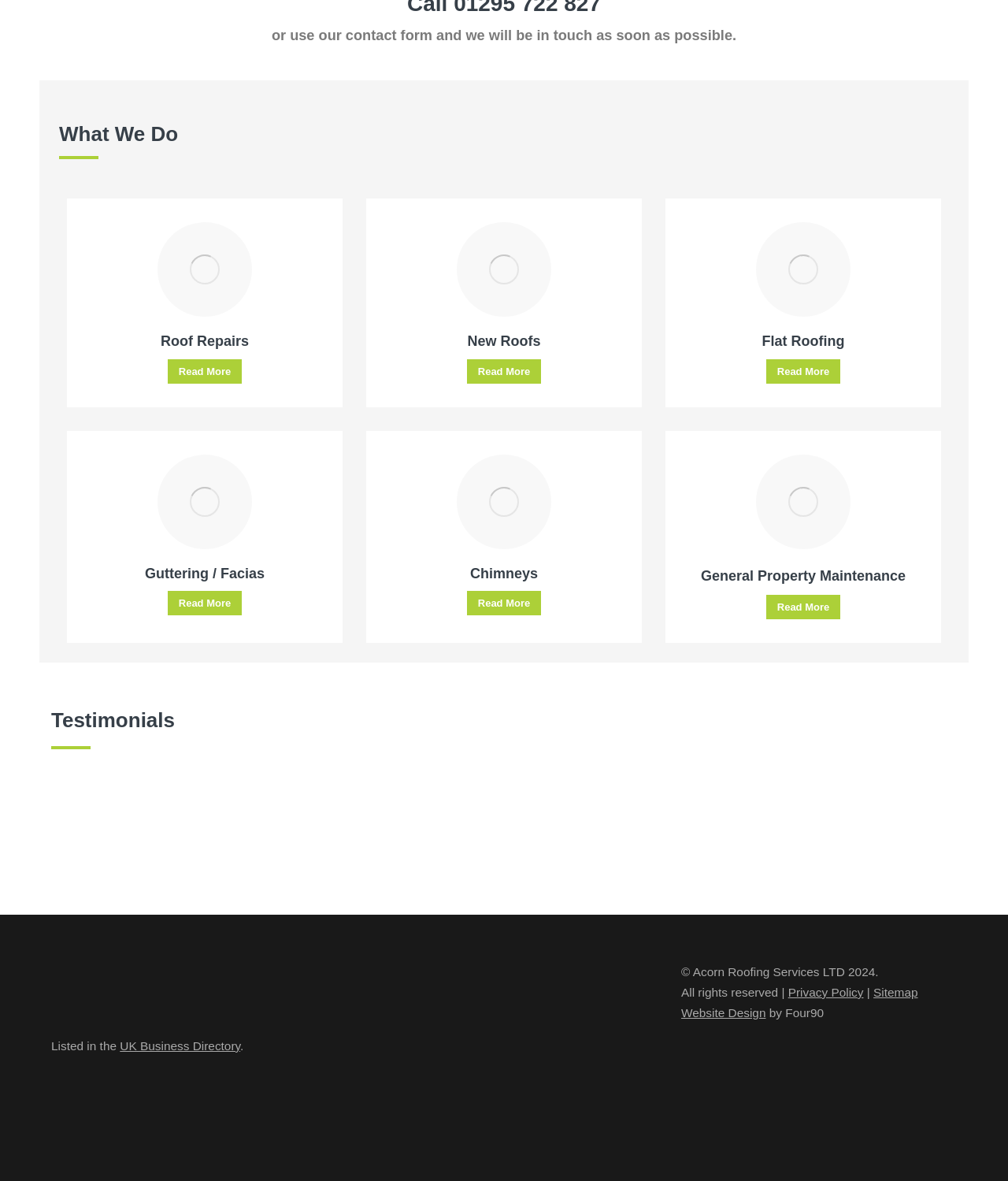Specify the bounding box coordinates for the region that must be clicked to perform the given instruction: "Go to 'Privacy Policy'".

[0.782, 0.834, 0.857, 0.846]